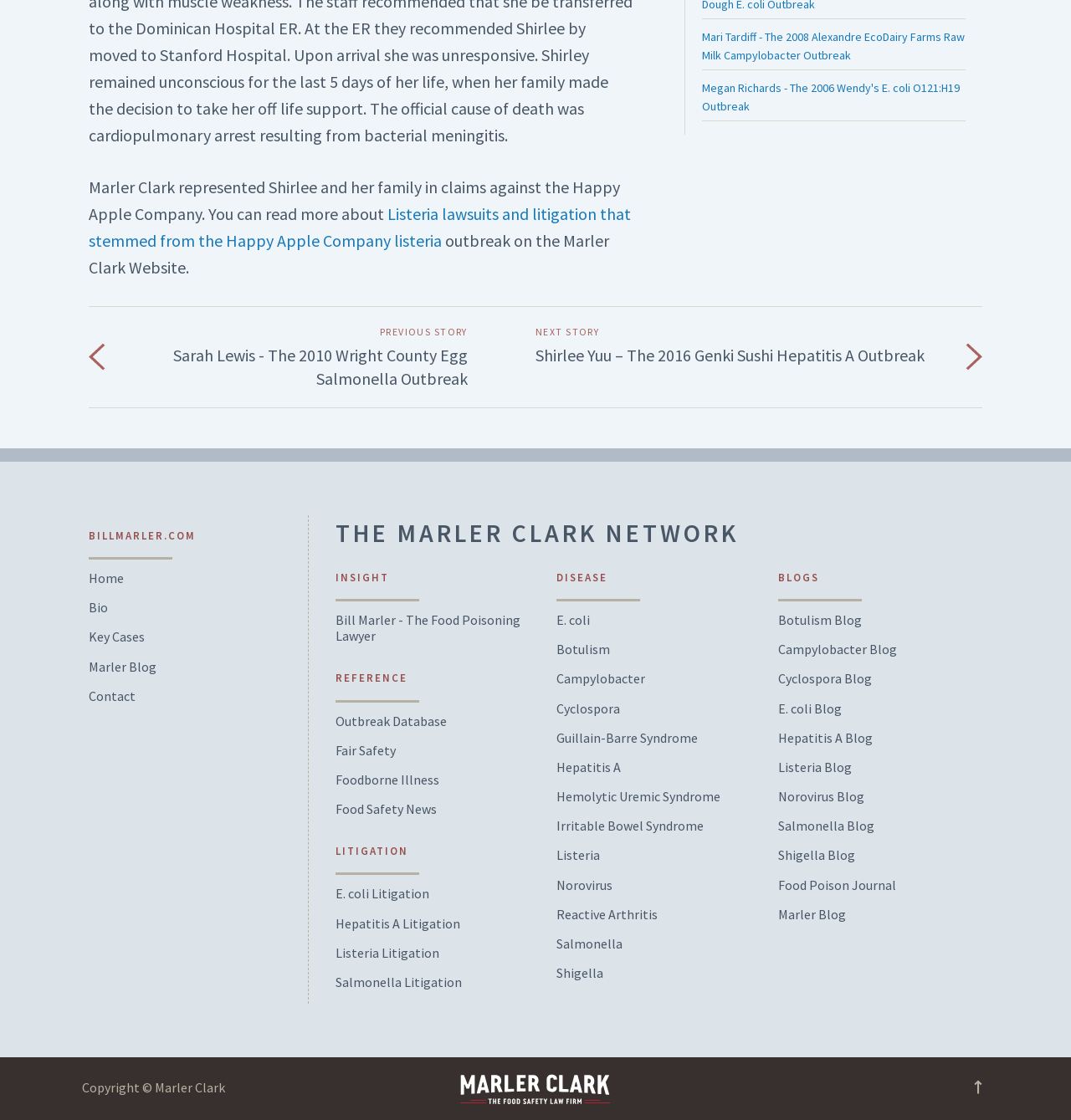Please identify the bounding box coordinates of the area I need to click to accomplish the following instruction: "Read more about Listeria lawsuits and litigation".

[0.083, 0.181, 0.589, 0.224]